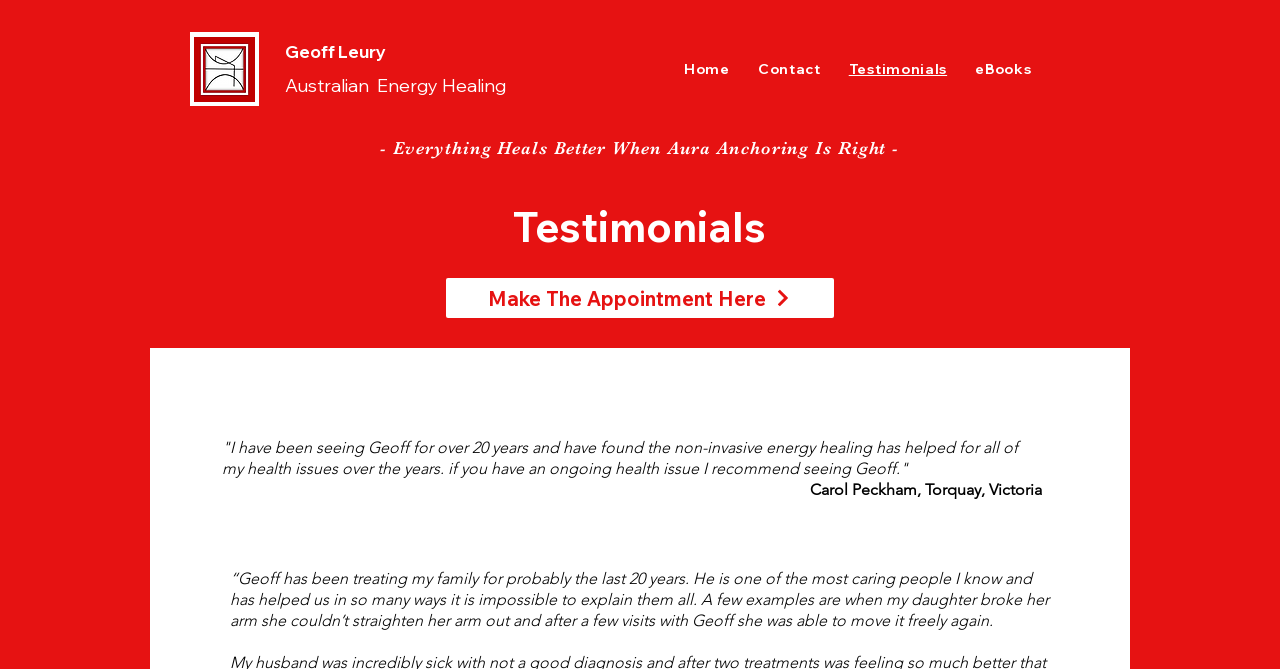What is the action encouraged by the link below the heading 'Testimonials'?
Using the image as a reference, give an elaborate response to the question.

The action encouraged by the link can be found in the link element 'Make The Appointment Here' which is located below the heading 'Testimonials', indicating that the webpage is encouraging visitors to make an appointment with Geoff Leury for energy healing services.